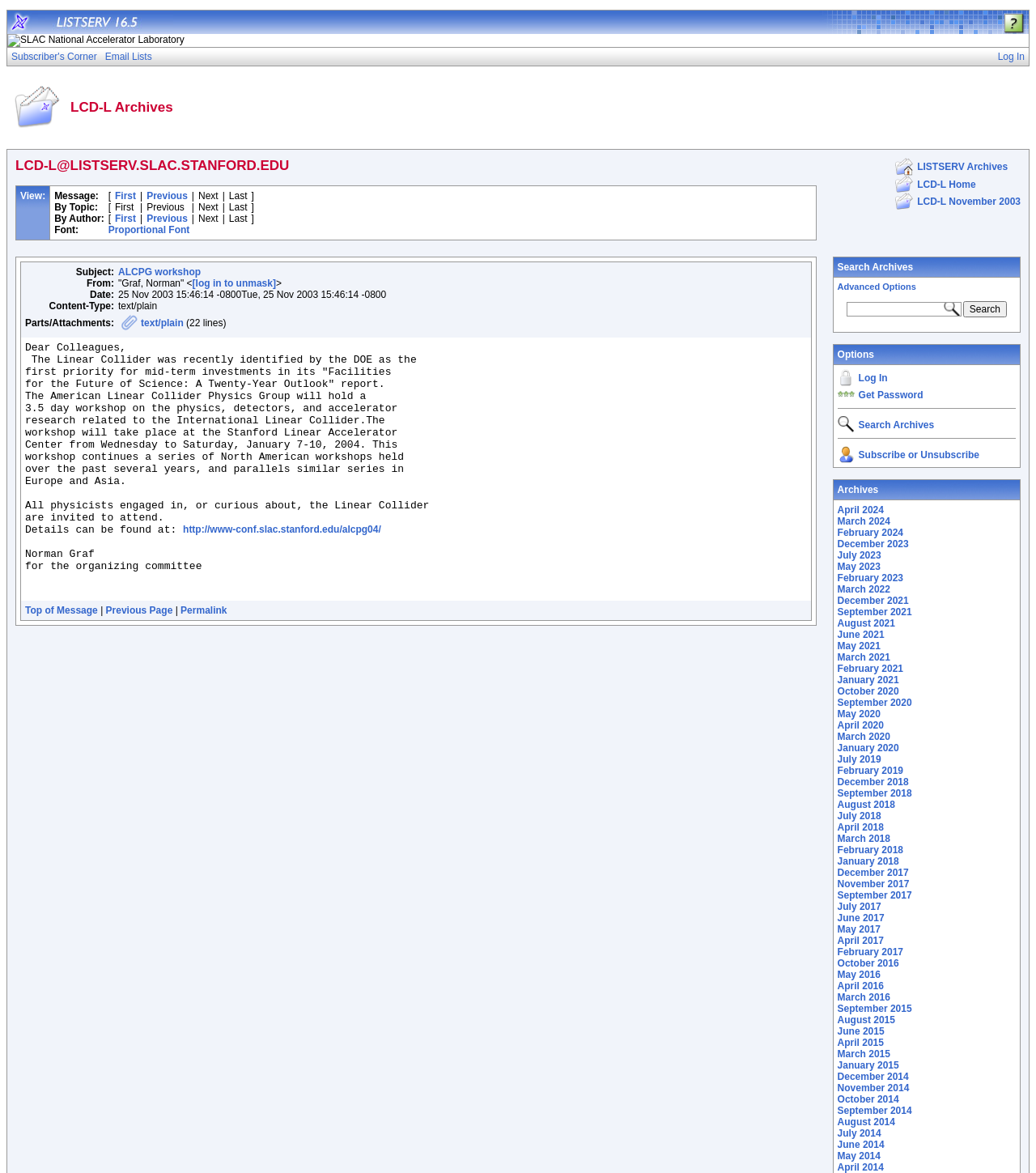What is the email address of the mailing list?
Based on the screenshot, provide a one-word or short-phrase response.

LCD-L@LISTSERV.SLAC.STANFORD.EDU